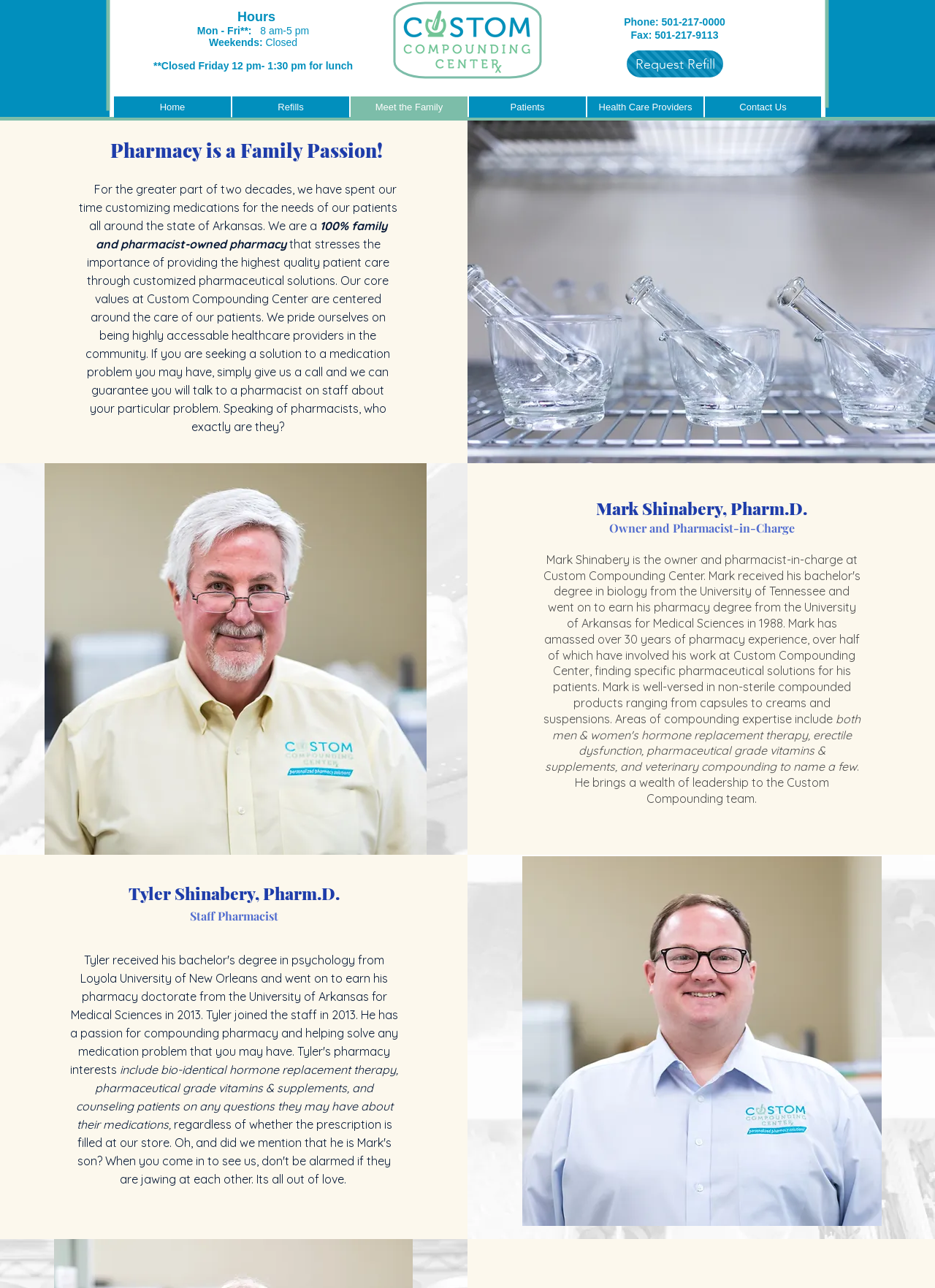Determine the bounding box for the UI element that matches this description: "Meet the Family".

[0.375, 0.075, 0.5, 0.092]